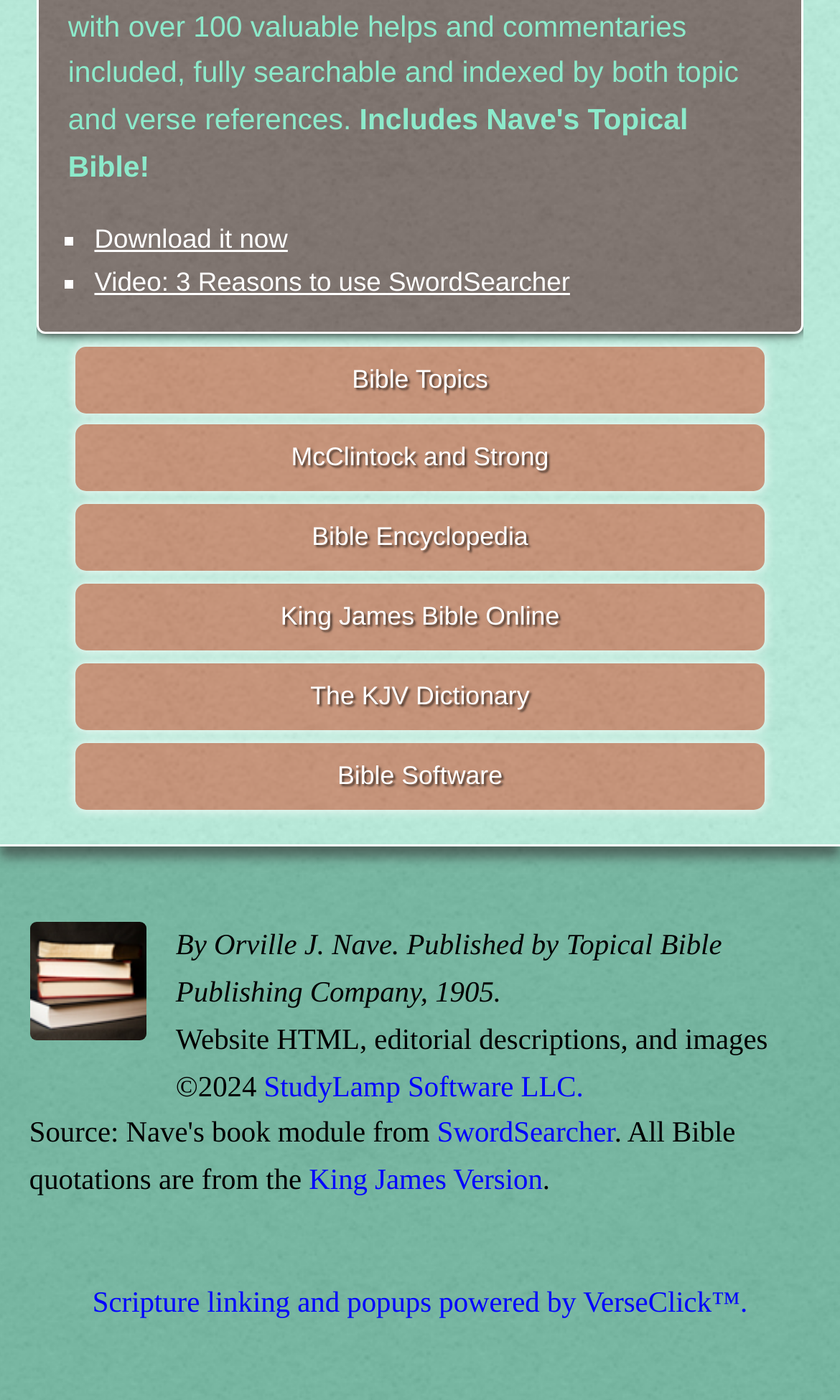Please find the bounding box coordinates of the element that must be clicked to perform the given instruction: "go to next page". The coordinates should be four float numbers from 0 to 1, i.e., [left, top, right, bottom].

None